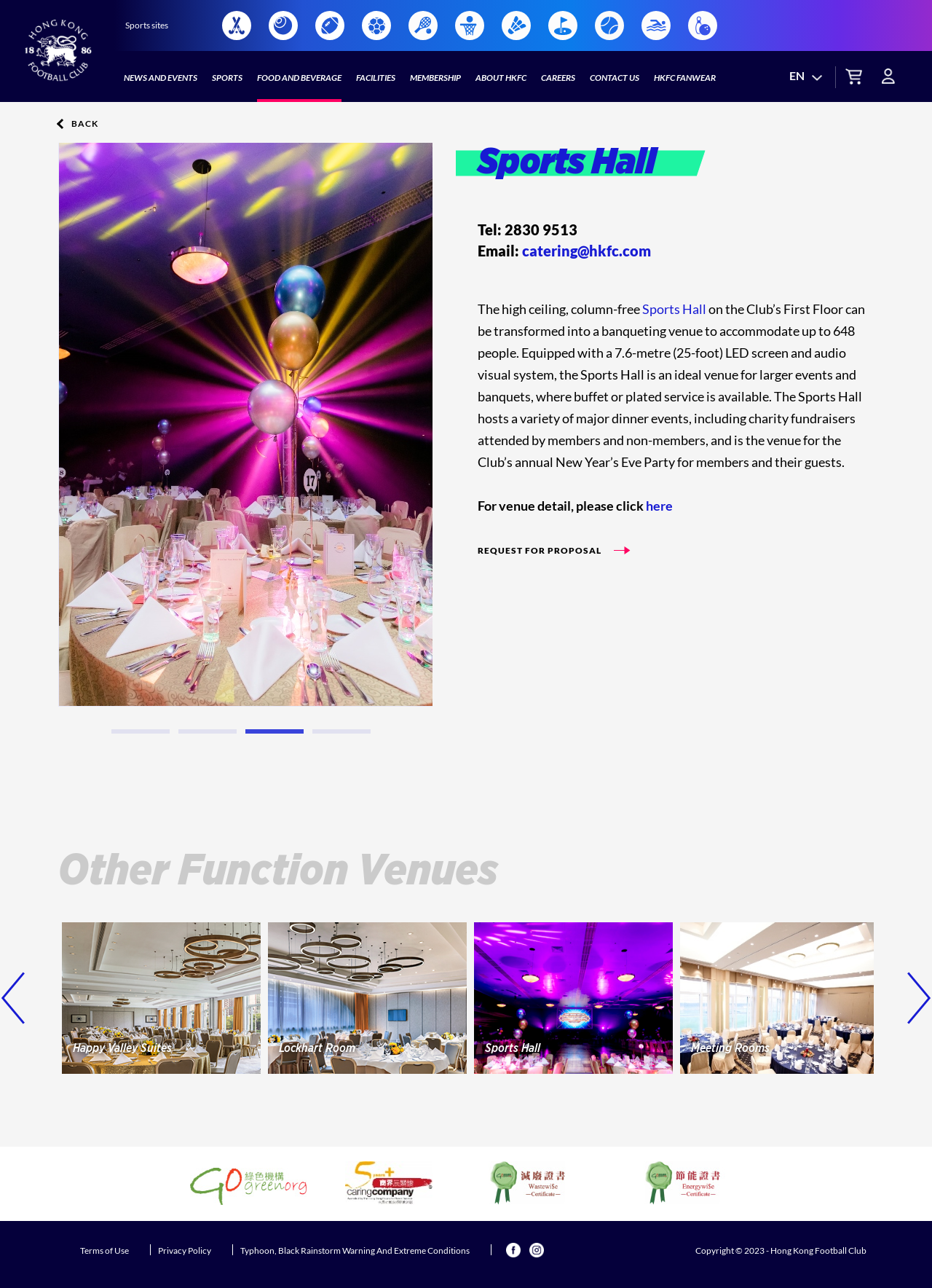Locate the UI element that matches the description BACK in the webpage screenshot. Return the bounding box coordinates in the format (top-left x, top-left y, bottom-right x, bottom-right y), with values ranging from 0 to 1.

[0.062, 0.092, 0.105, 0.1]